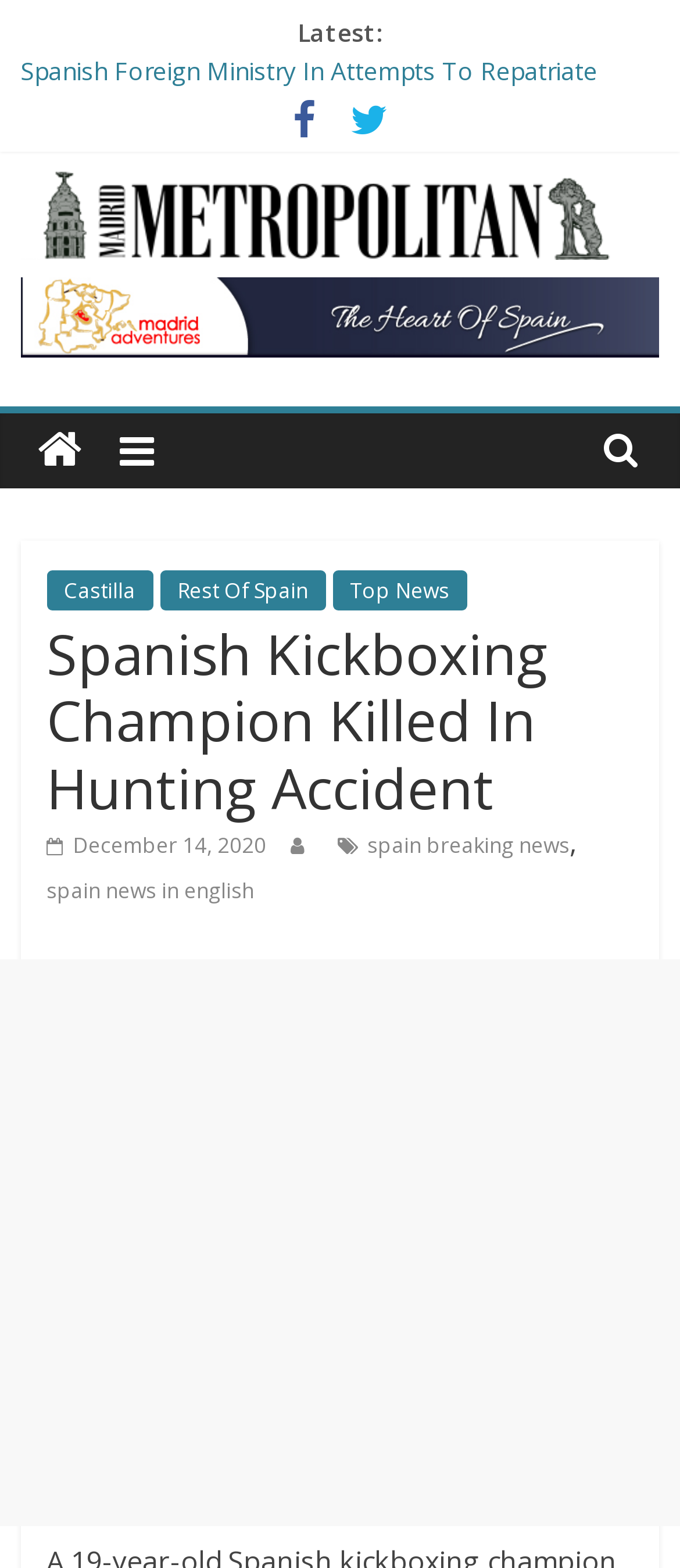Please identify the bounding box coordinates of the region to click in order to complete the given instruction: "Visit Madrid Metropolitan homepage". The coordinates should be four float numbers between 0 and 1, i.e., [left, top, right, bottom].

[0.03, 0.109, 0.97, 0.134]